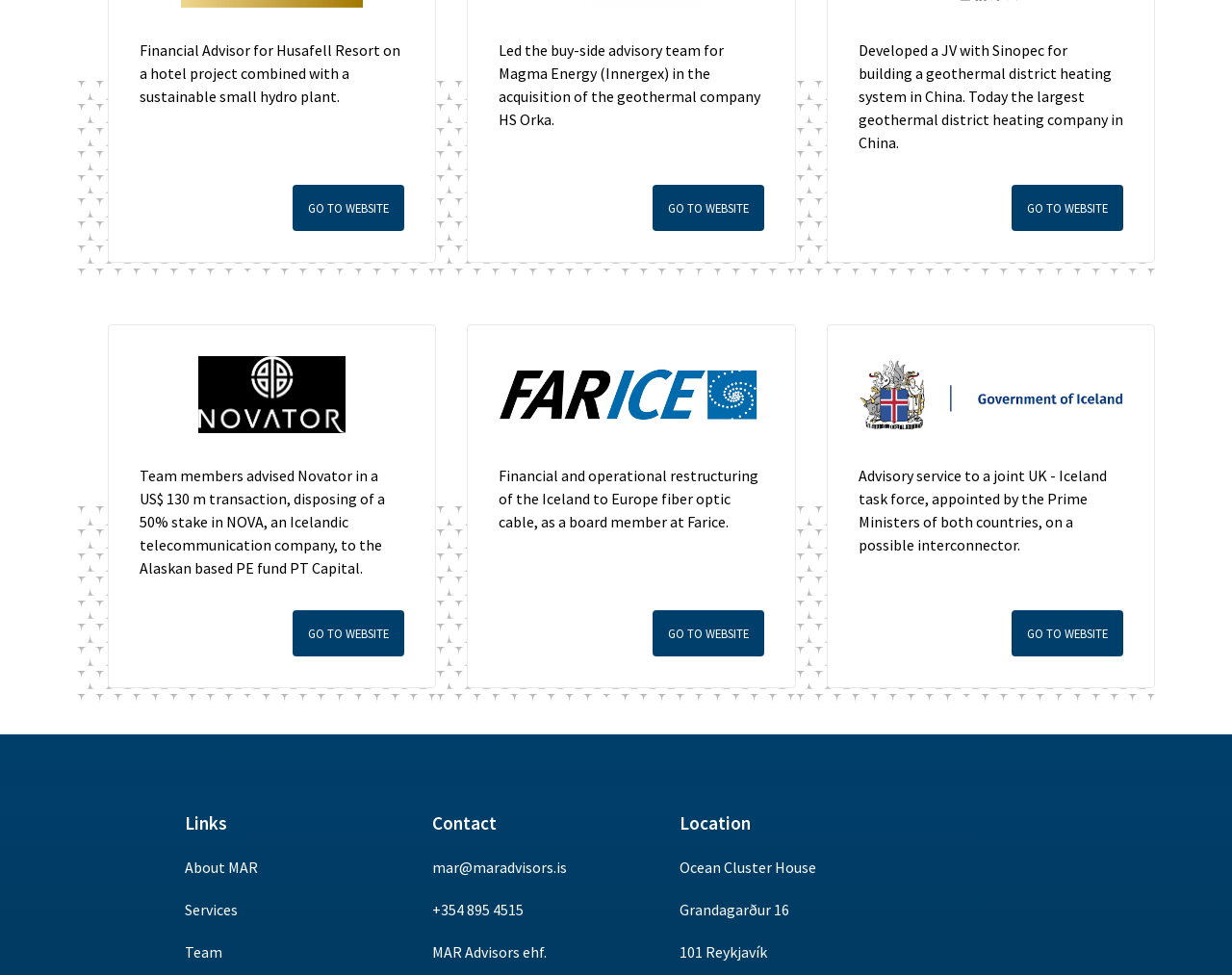Identify the bounding box for the UI element described as: "About MAR". The coordinates should be four float numbers between 0 and 1, i.e., [left, top, right, bottom].

[0.15, 0.88, 0.209, 0.899]